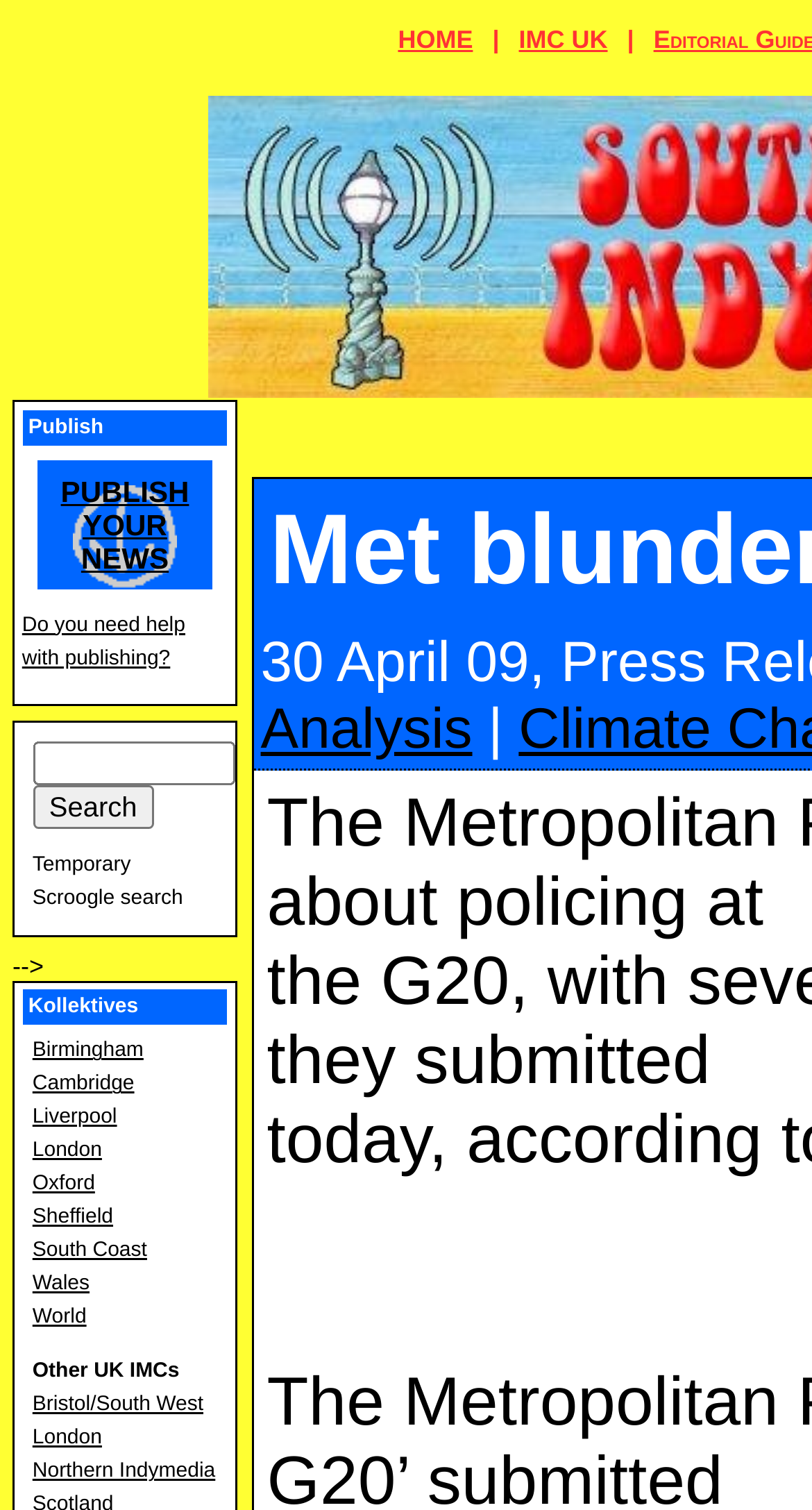Use a single word or phrase to respond to the question:
How many cities are listed under Kollektives?

9